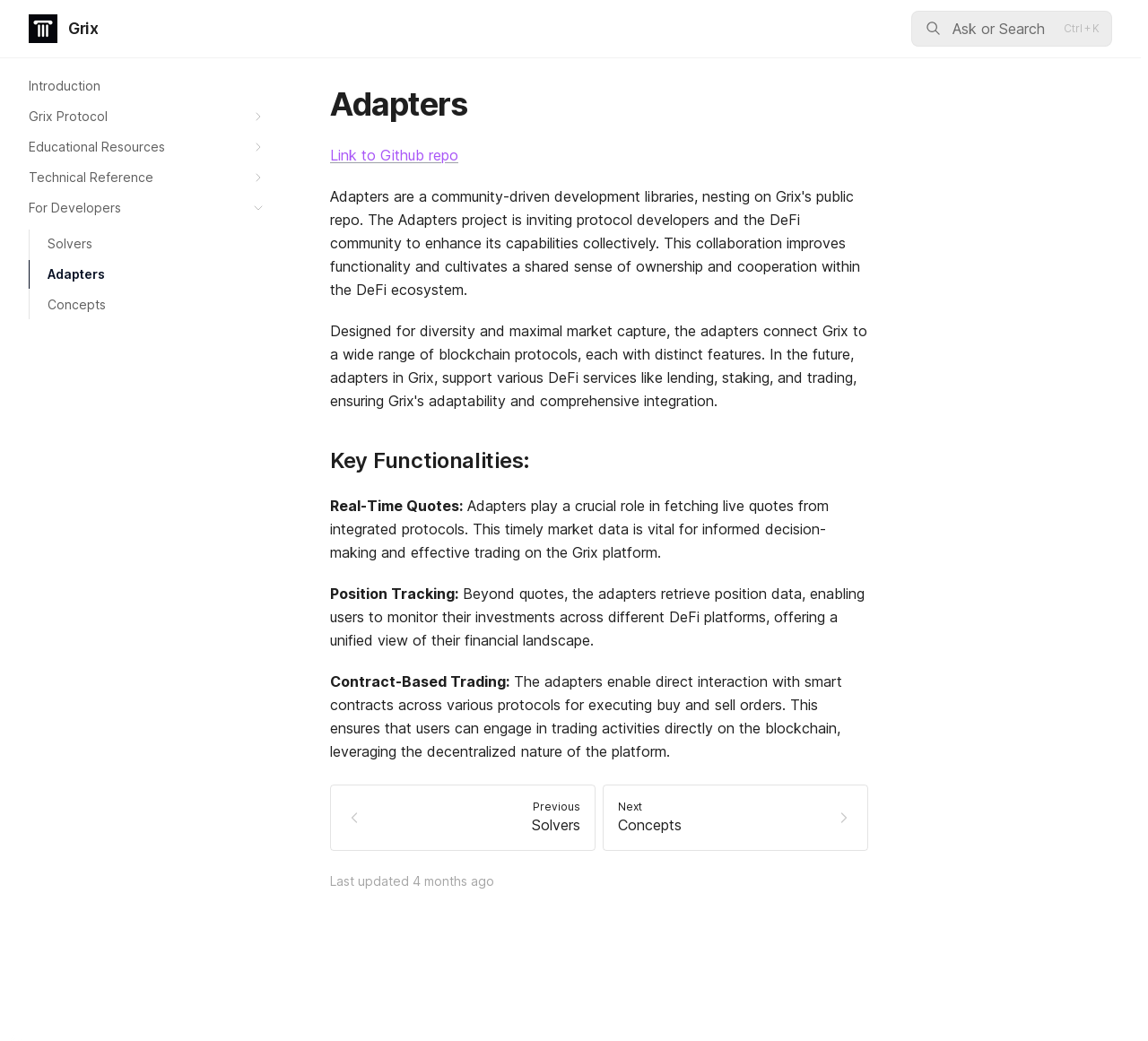Identify the bounding box coordinates of the element that should be clicked to fulfill this task: "Go to the Solvers page". The coordinates should be provided as four float numbers between 0 and 1, i.e., [left, top, right, bottom].

[0.026, 0.22, 0.238, 0.248]